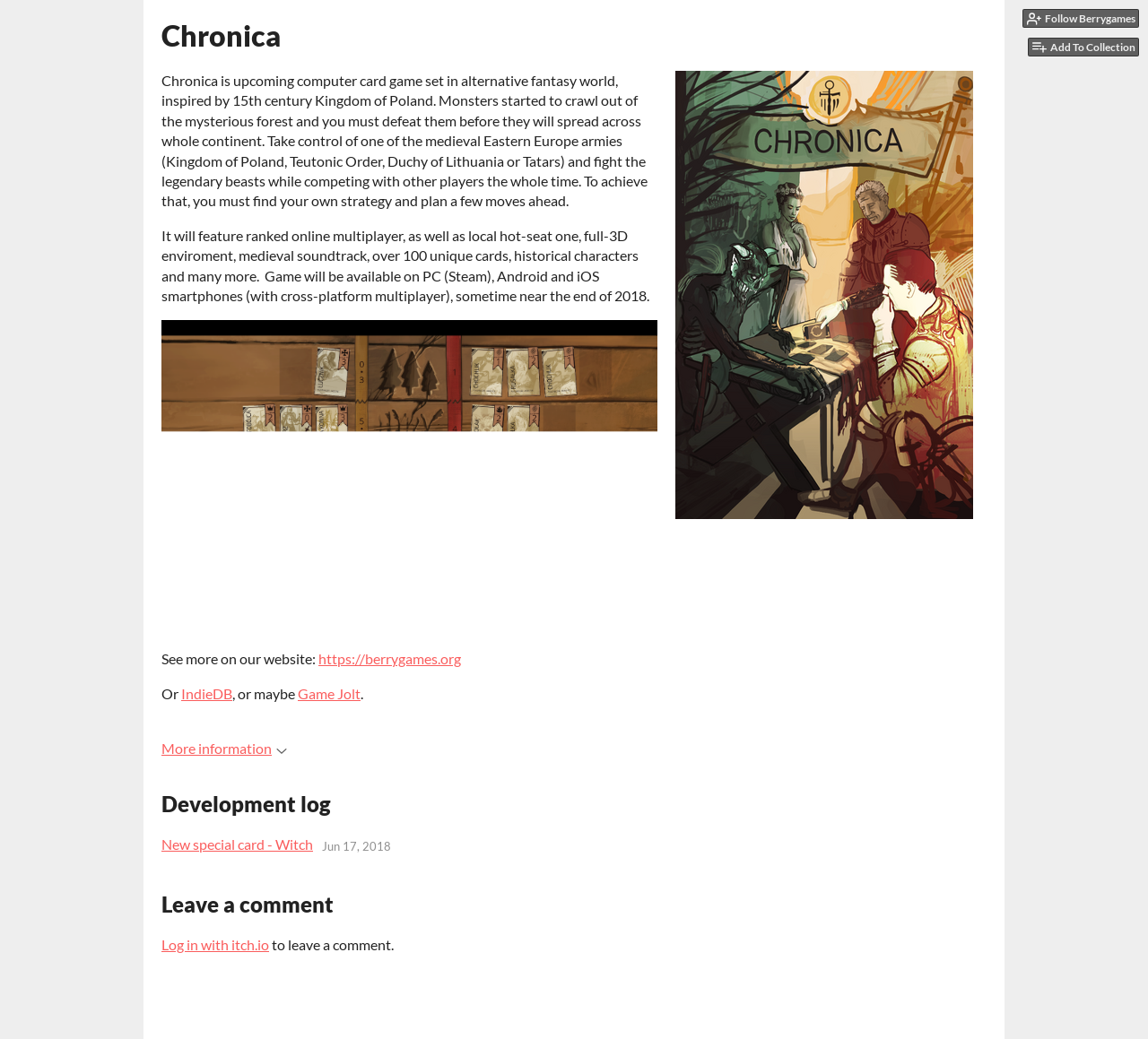Describe the webpage meticulously, covering all significant aspects.

The webpage is about Chronica, a multiplayer card game. At the top right corner, there are two links: "Follow Berrygames" and "Add To Collection", each accompanied by a small image. Below these links, the title "Chronica" is prominently displayed in a large font.

The main content of the page is divided into several sections. The first section describes the game, explaining that it is an upcoming computer card game set in an alternative fantasy world inspired by 15th century Kingdom of Poland. The game involves defeating monsters and competing with other players. This section also mentions the game's features, including ranked online multiplayer, local hot-seat multiplayer, and over 100 unique cards.

Below the game description, there is a large image that takes up most of the width of the page. Underneath the image, there are links to the game's website, IndieDB, and Game Jolt, along with some brief text. Further down, there is a link to "More information" accompanied by a small image.

The next section is titled "Development log" and features a link to a specific development update, "New special card - Witch", along with the date and time of the update. Below this, there is a section titled "Leave a comment", which allows users to log in with itch.io to leave a comment.

On the right side of the page, there is a large image that spans from the top to the middle of the page. Overall, the webpage has a clean layout, with clear headings and concise text, making it easy to navigate and understand the game's details.